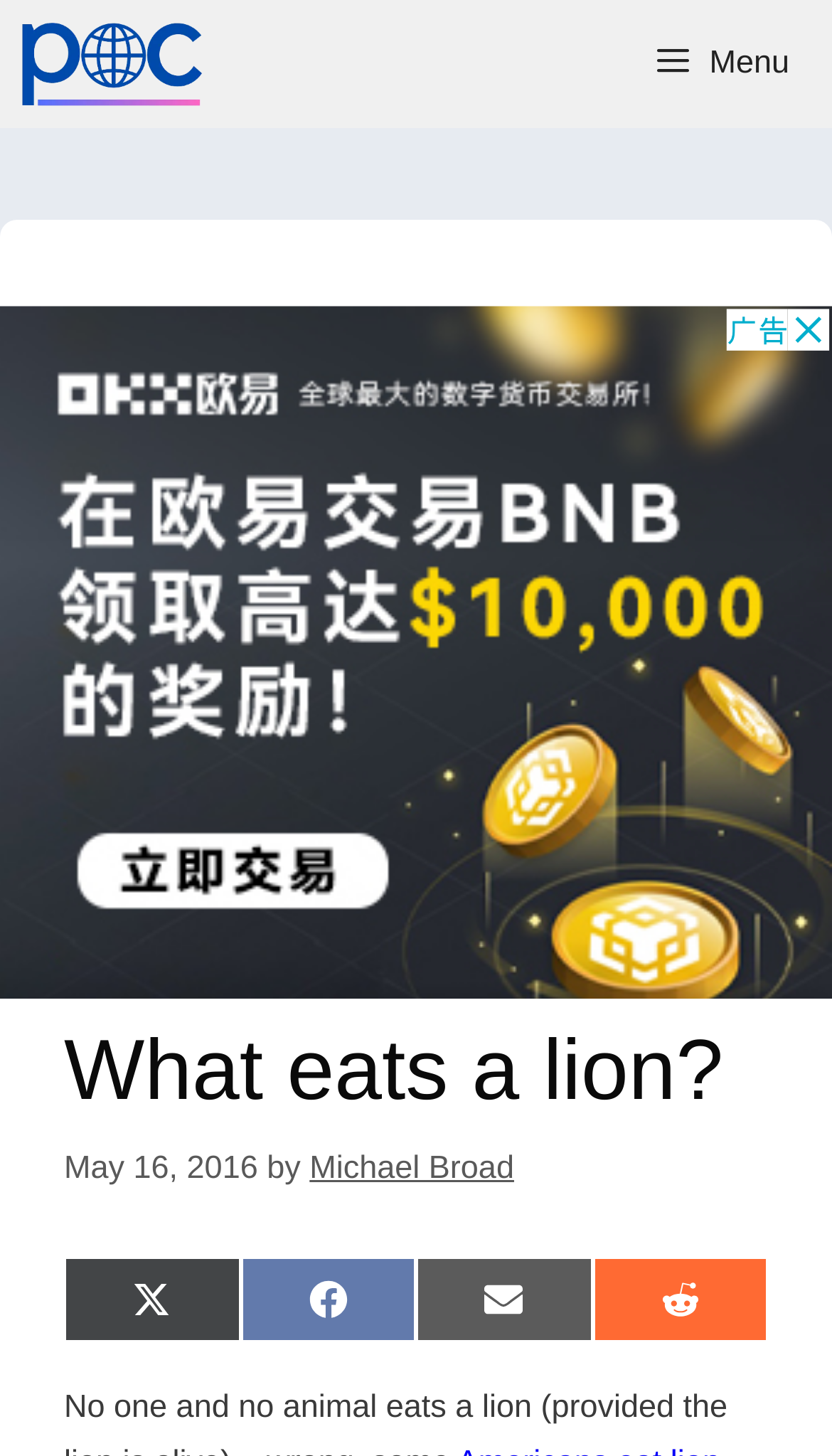Extract the bounding box coordinates for the described element: "Menu". The coordinates should be represented as four float numbers between 0 and 1: [left, top, right, bottom].

[0.754, 0.0, 1.0, 0.088]